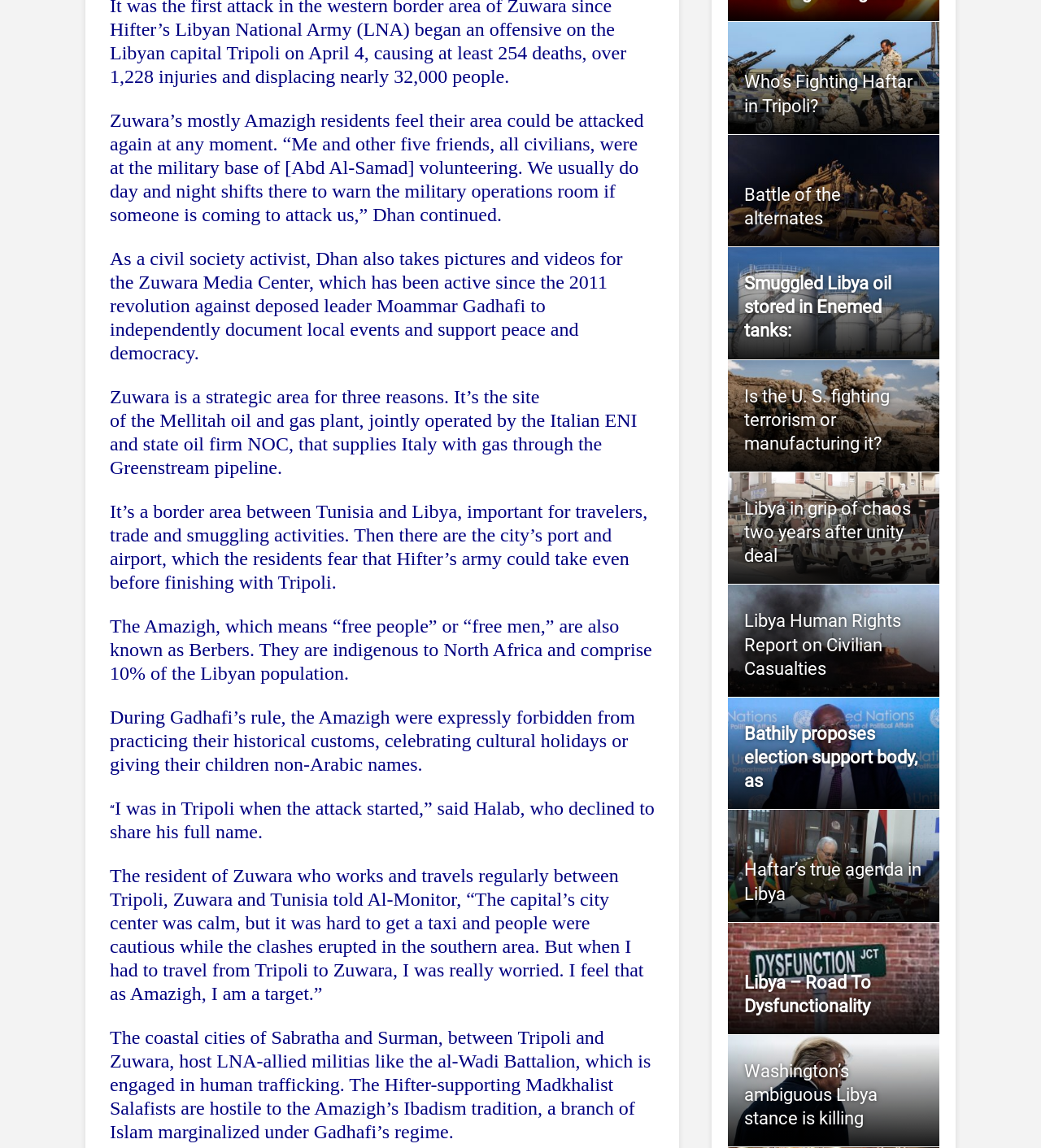Provide the bounding box coordinates for the UI element that is described as: "About Us".

None